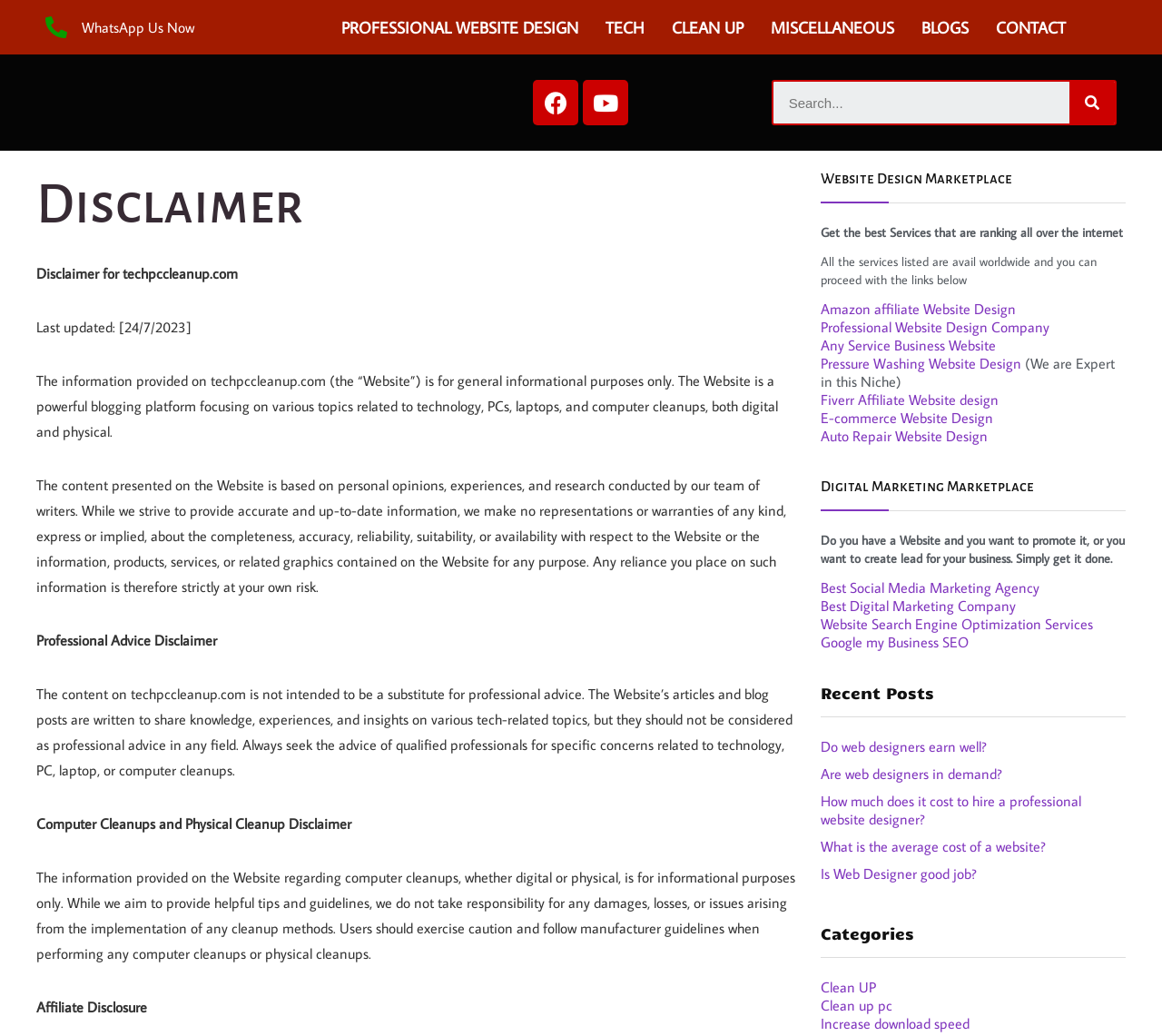Provide the bounding box coordinates of the area you need to click to execute the following instruction: "Get professional website design".

[0.282, 0.009, 0.509, 0.044]